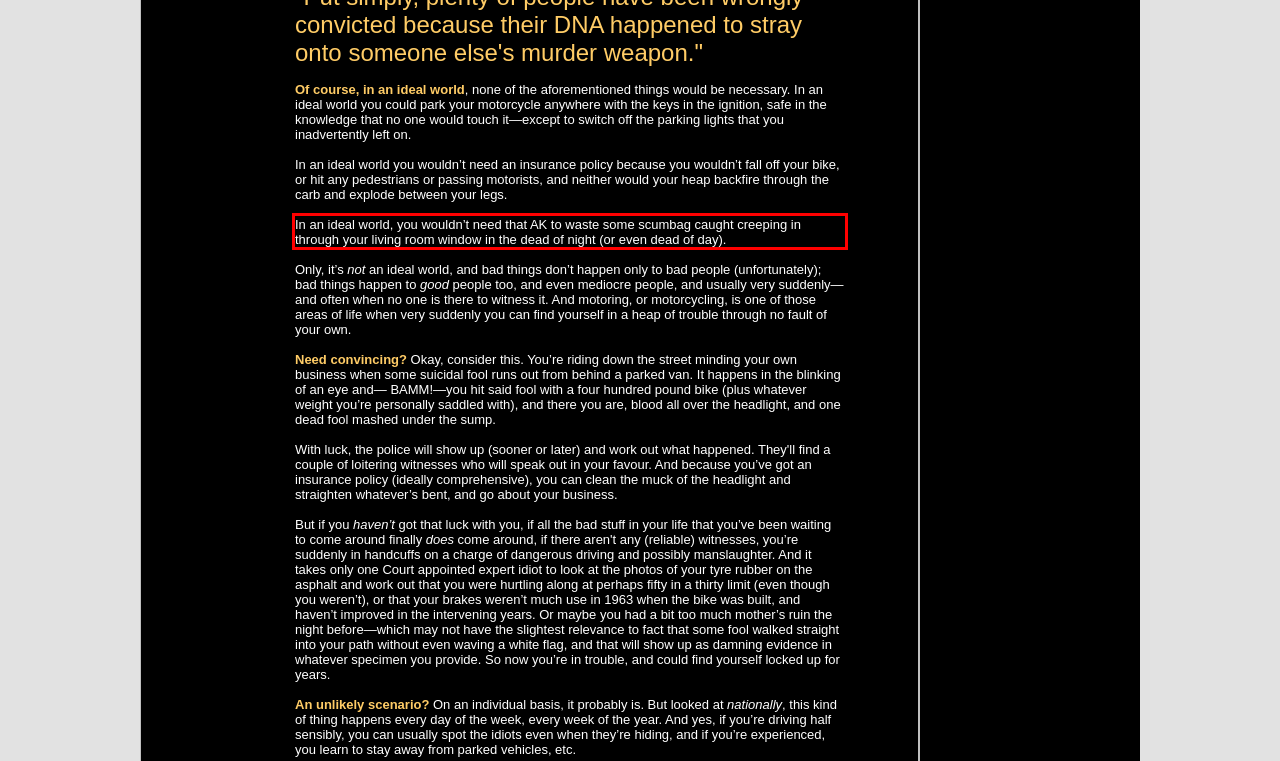There is a UI element on the webpage screenshot marked by a red bounding box. Extract and generate the text content from within this red box.

In an ideal world, you wouldn’t need that AK to waste some scumbag caught creeping in through your living room window in the dead of night (or even dead of day).